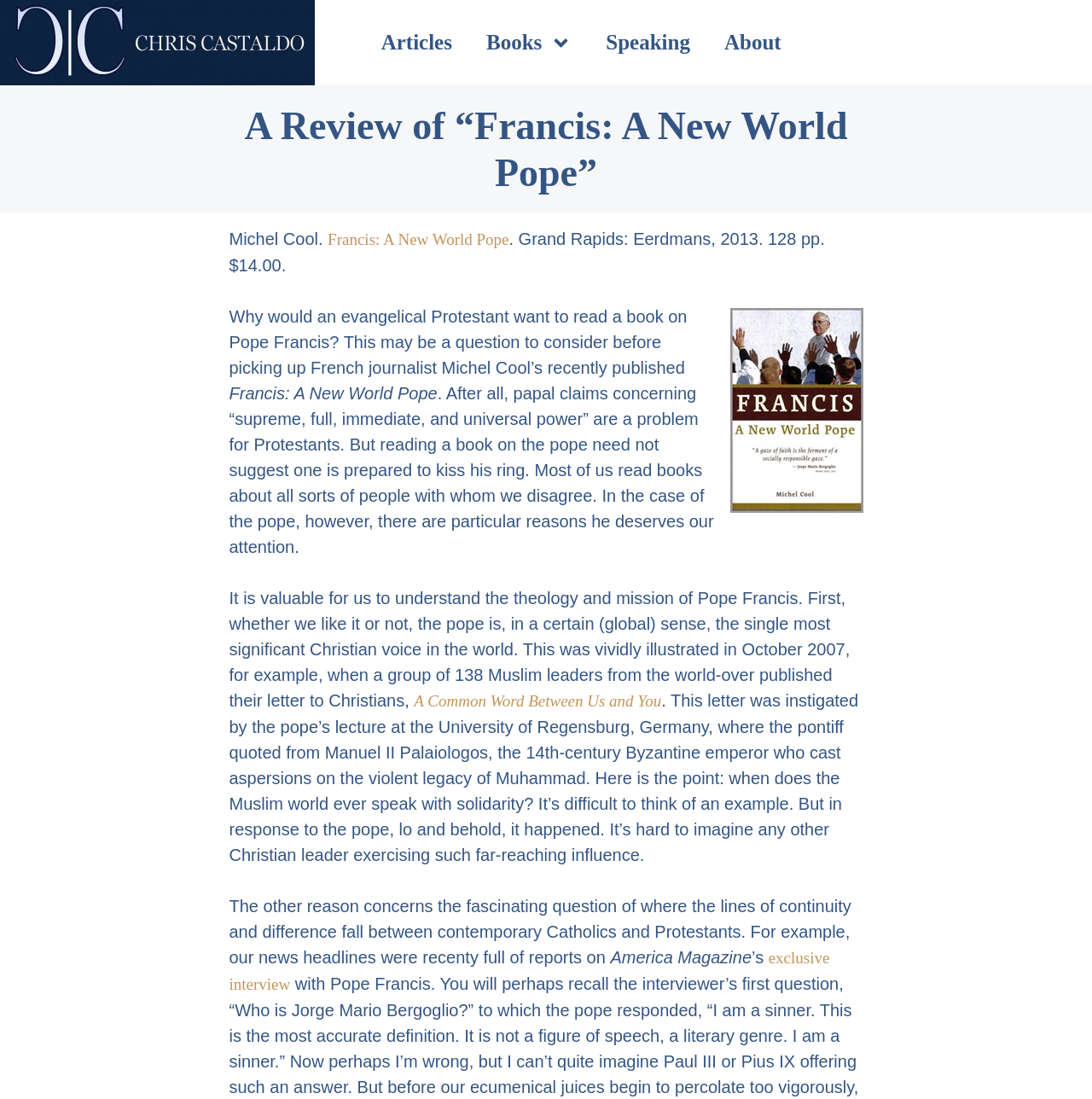Offer a meticulous caption that includes all visible features of the webpage.

This webpage is a book review titled "A Review of 'Francis: A New World Pope'" by Chris Castaldo. At the top left corner, there is a logo of Chris Castaldo in ice blue color. Below the logo, there are four navigation links: "Articles", "Books", "Speaking", and "About", which are aligned horizontally. 

The main content of the webpage starts with a heading "A Review of 'Francis: A New World Pope'" followed by the author's name "Michel Cool." and a link to the book title. Below the book title, there is a brief description of the book, including the publisher and price. To the right of the description, there is an image of the book cover.

The review begins with a question about why an evangelical Protestant would want to read a book about Pope Francis. The author argues that reading a book about the pope does not imply agreement with his views, but rather a desire to understand his theology and mission. The review then discusses the significance of Pope Francis as a global Christian voice and his influence on the Muslim world. 

The text is divided into several paragraphs, with some links and images scattered throughout. There is a link to "A Common Word Between Us and You" and an image of the book cover. The review also mentions America Magazine and includes a link to an exclusive interview. Overall, the webpage is a thoughtful and well-structured review of a book about Pope Francis, with a clear and easy-to-follow layout.